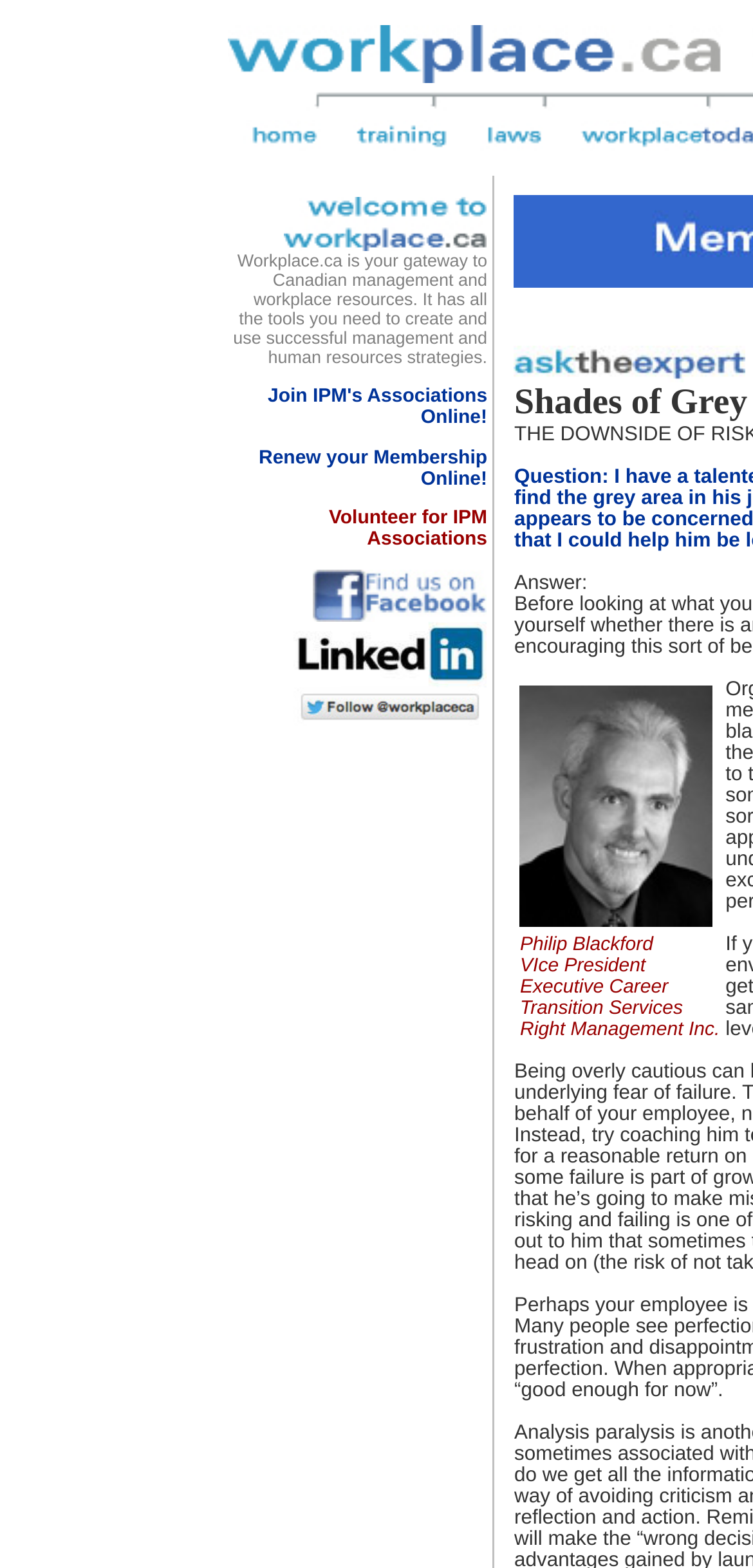Highlight the bounding box coordinates of the region I should click on to meet the following instruction: "Renew your Membership Online!".

[0.344, 0.286, 0.647, 0.312]